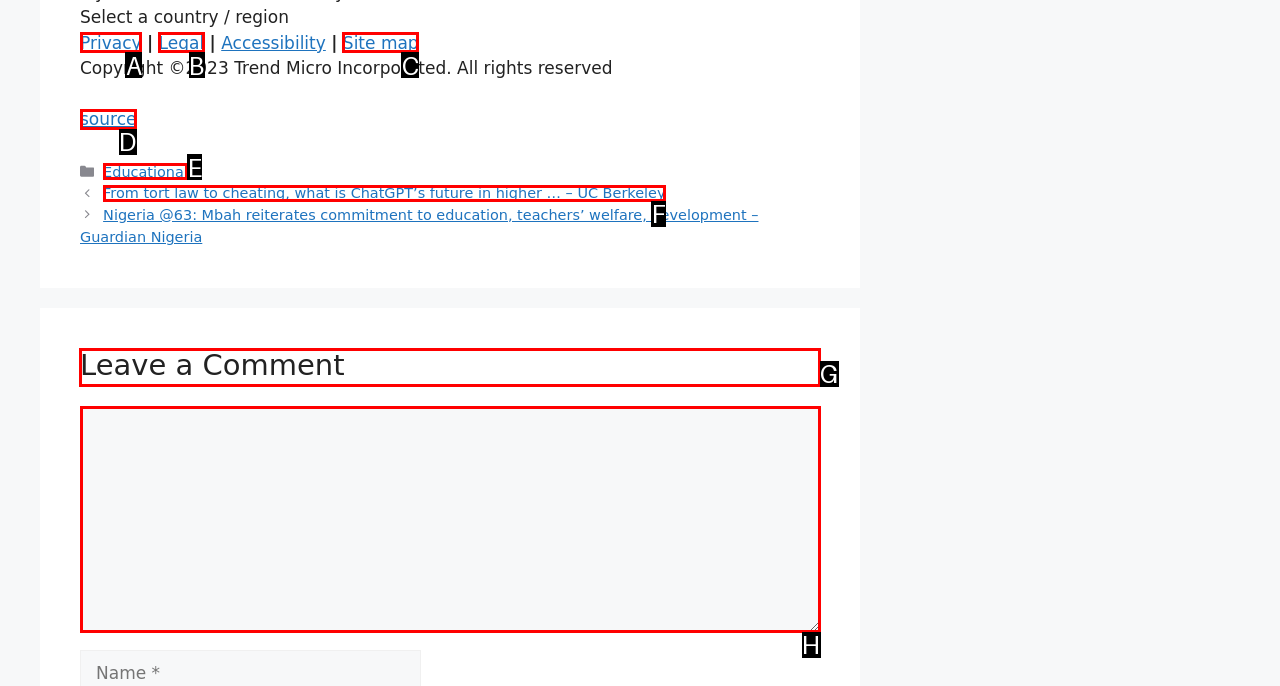Identify the correct UI element to click to achieve the task: Leave a comment.
Answer with the letter of the appropriate option from the choices given.

G